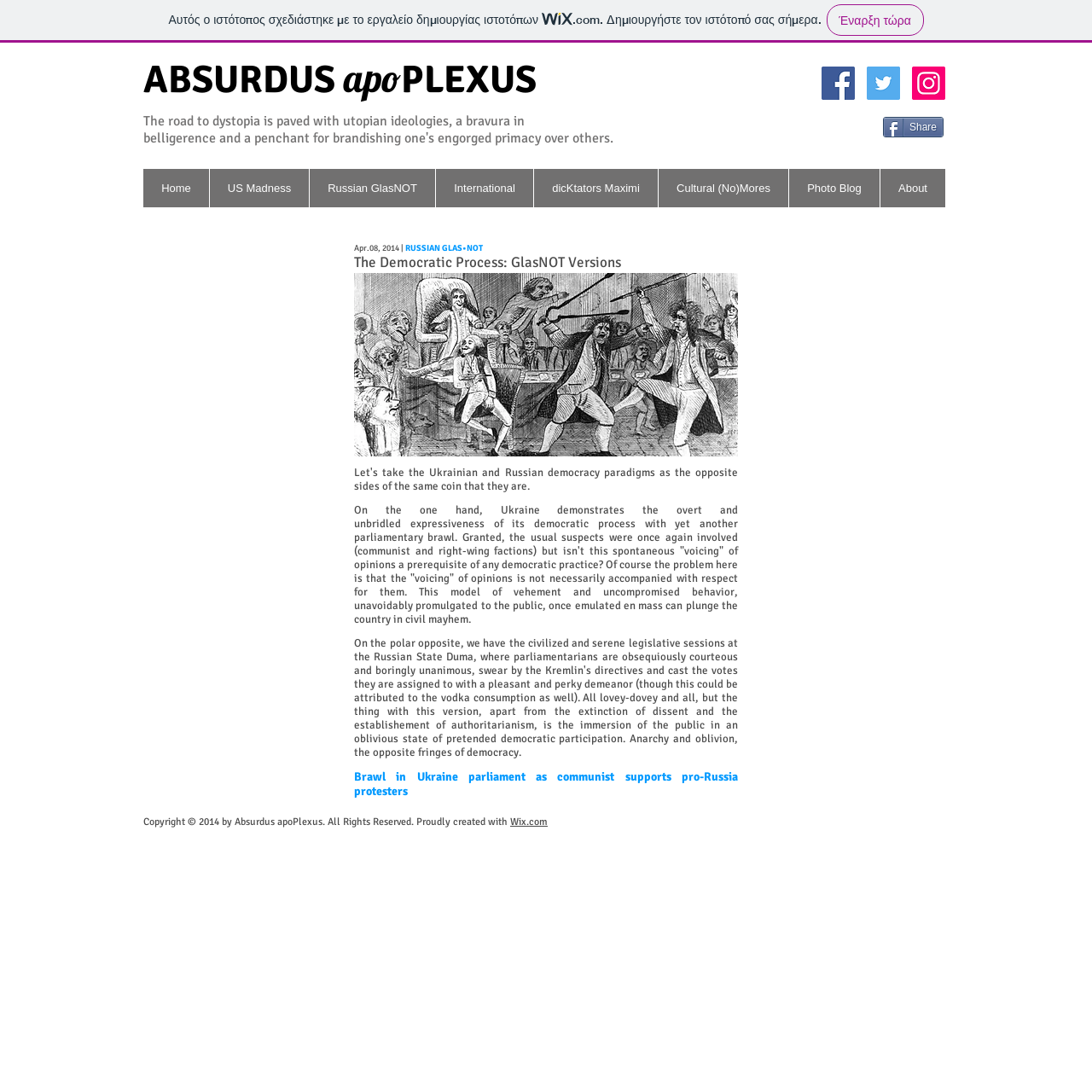Please locate the bounding box coordinates of the element that should be clicked to complete the given instruction: "Click the Home link".

[0.131, 0.155, 0.191, 0.19]